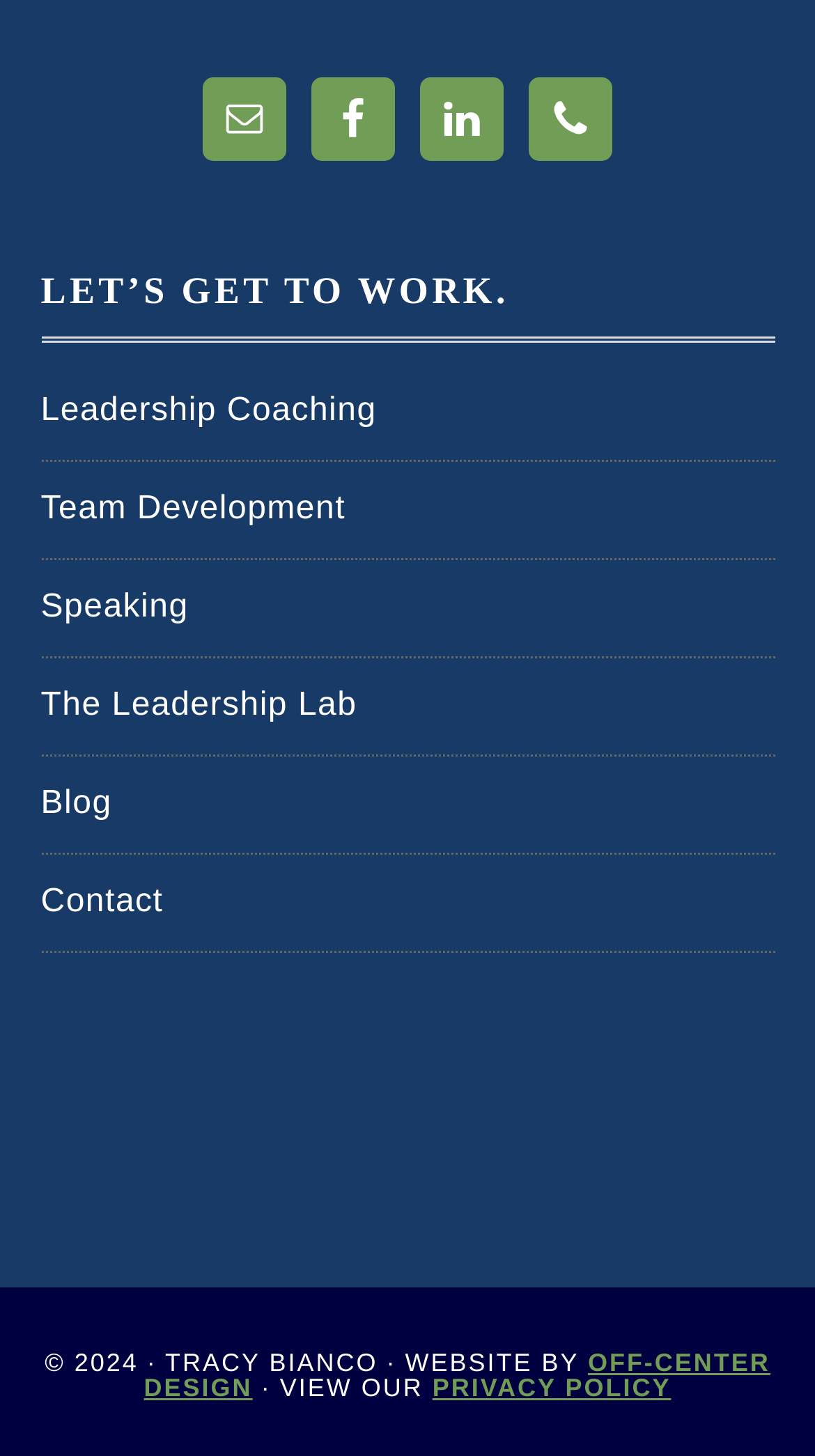Please identify the bounding box coordinates of the element that needs to be clicked to execute the following command: "Read Blog". Provide the bounding box using four float numbers between 0 and 1, formatted as [left, top, right, bottom].

[0.05, 0.539, 0.137, 0.564]